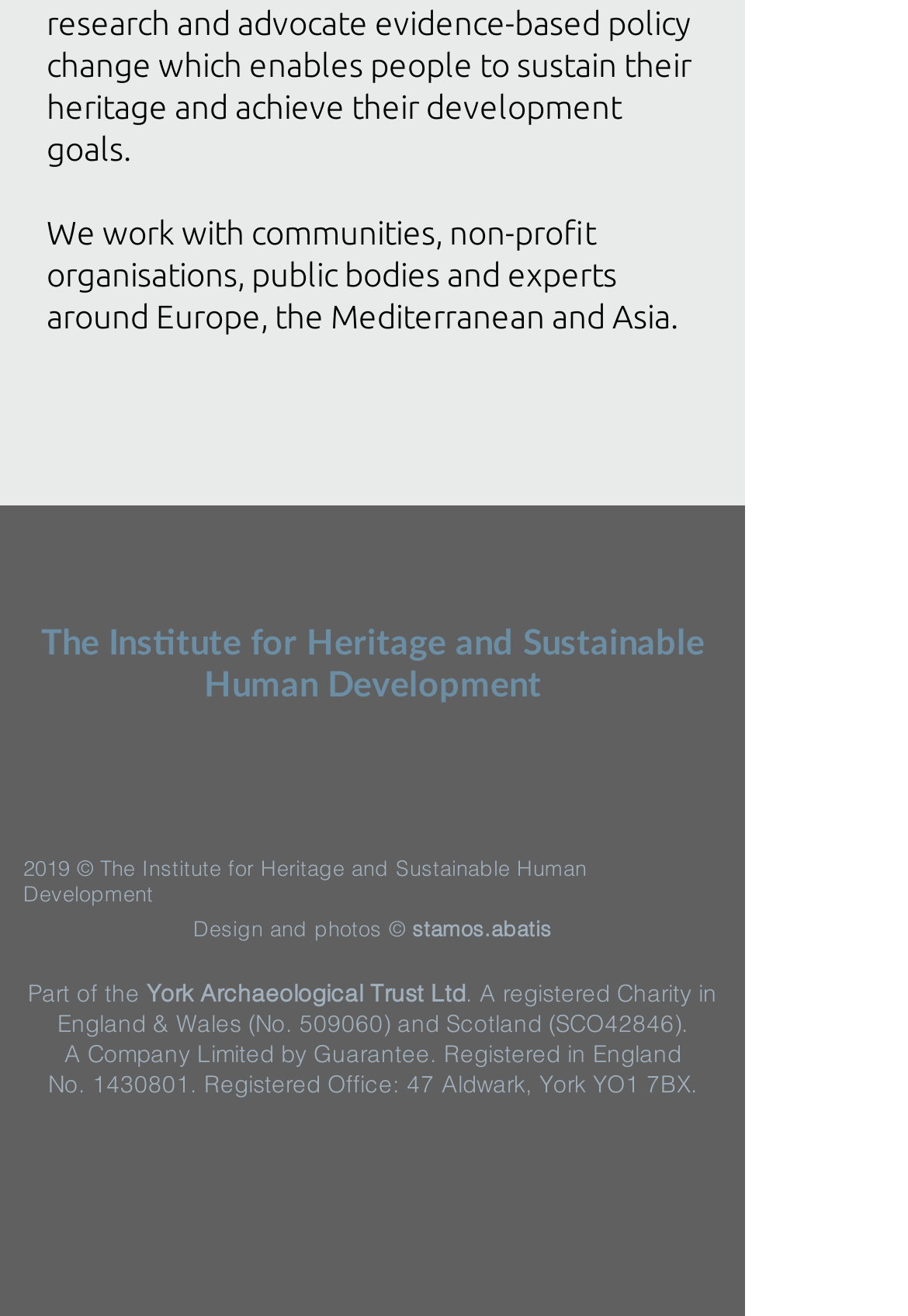Answer this question using a single word or a brief phrase:
In which city is the registered office of the Institute for Heritage and Sustainable Human Development located?

York